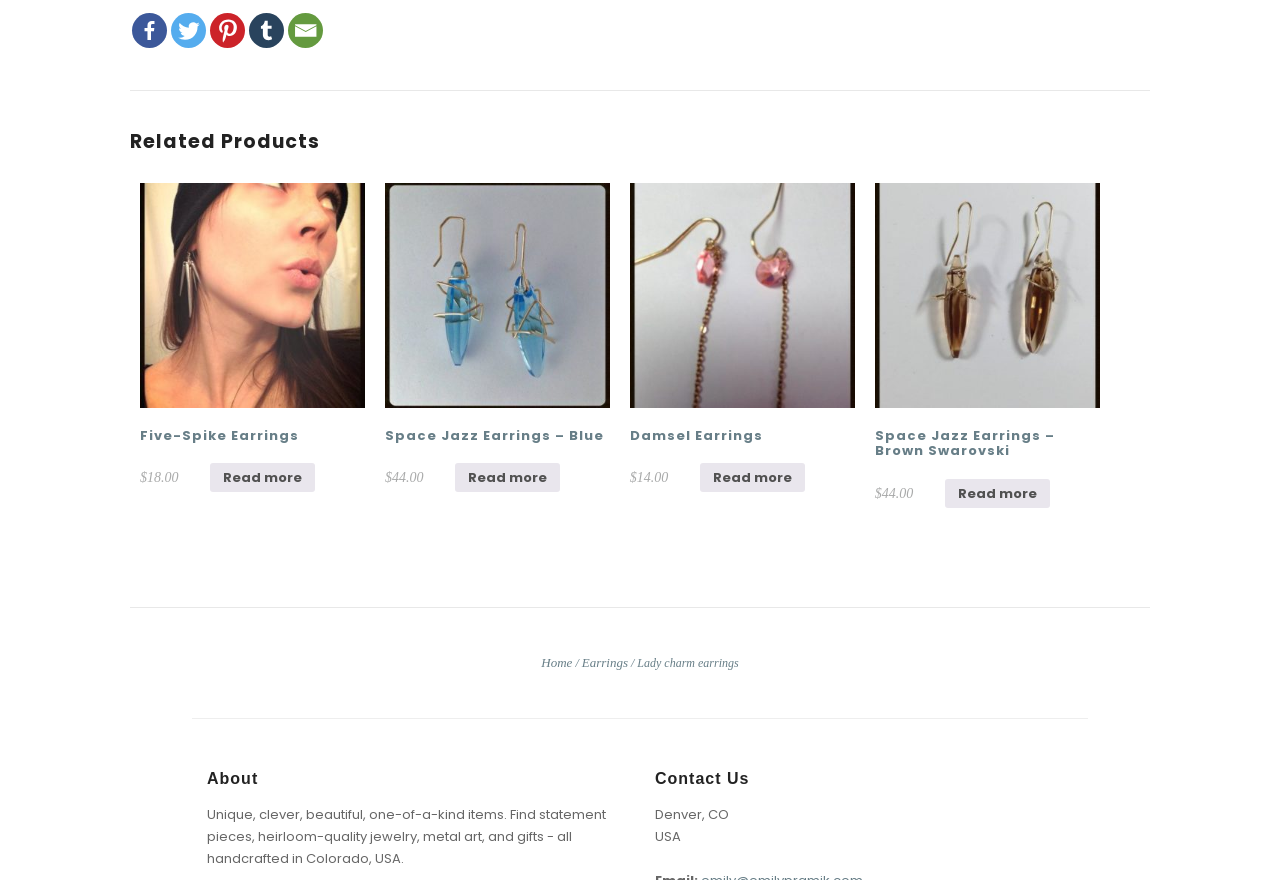Please specify the bounding box coordinates for the clickable region that will help you carry out the instruction: "Navigate to Earrings page".

[0.454, 0.745, 0.491, 0.762]